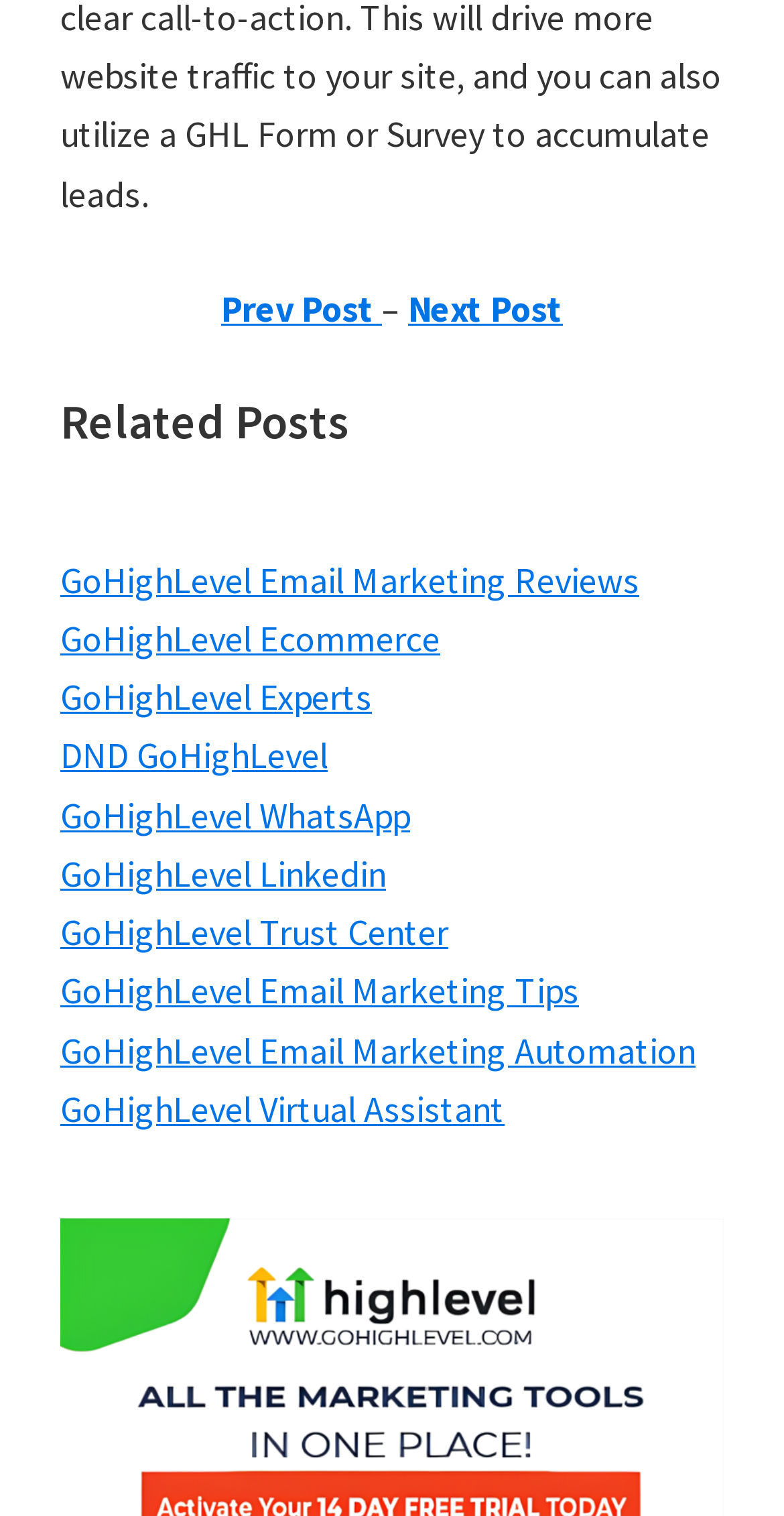Determine the bounding box coordinates for the area you should click to complete the following instruction: "read GoHighLevel Email Marketing Reviews".

[0.077, 0.367, 0.815, 0.397]